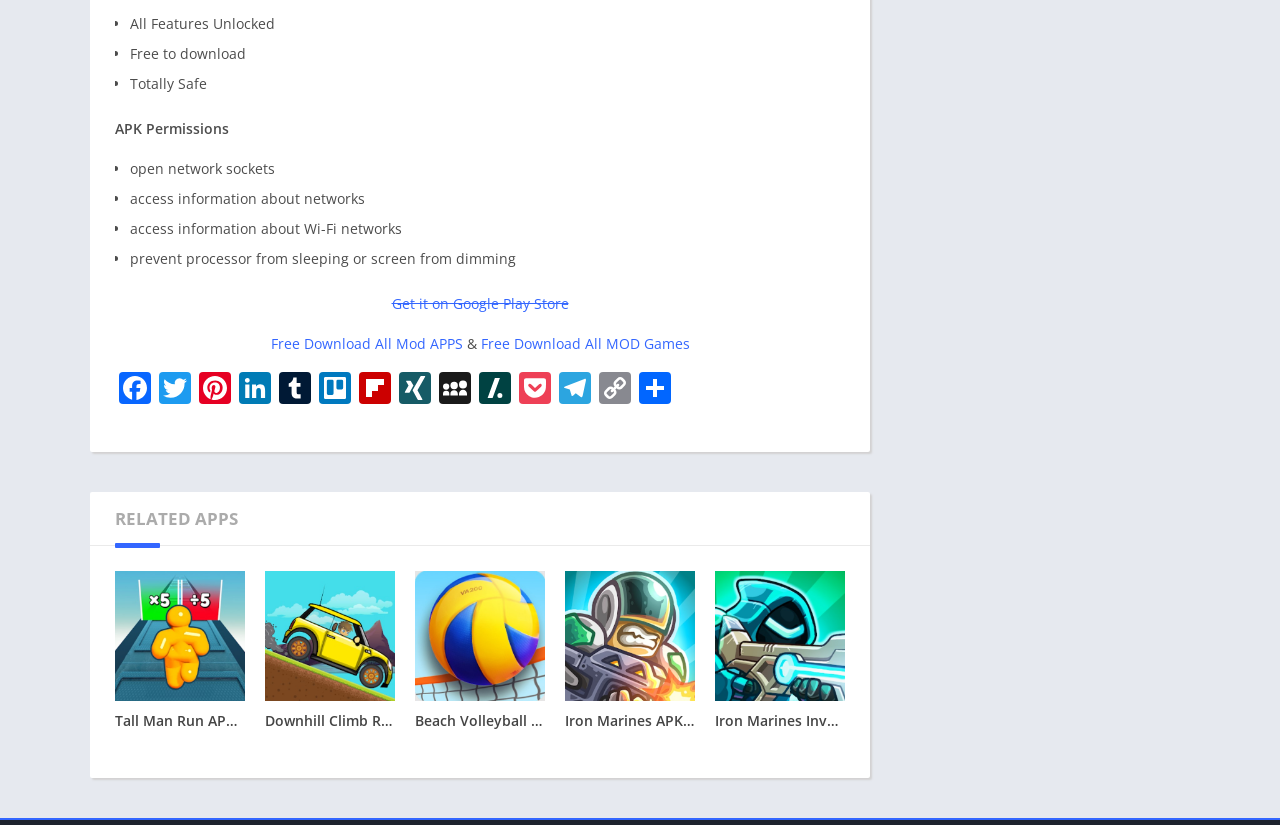Provide a brief response in the form of a single word or phrase:
What is the purpose of this webpage?

To provide mod APK downloads